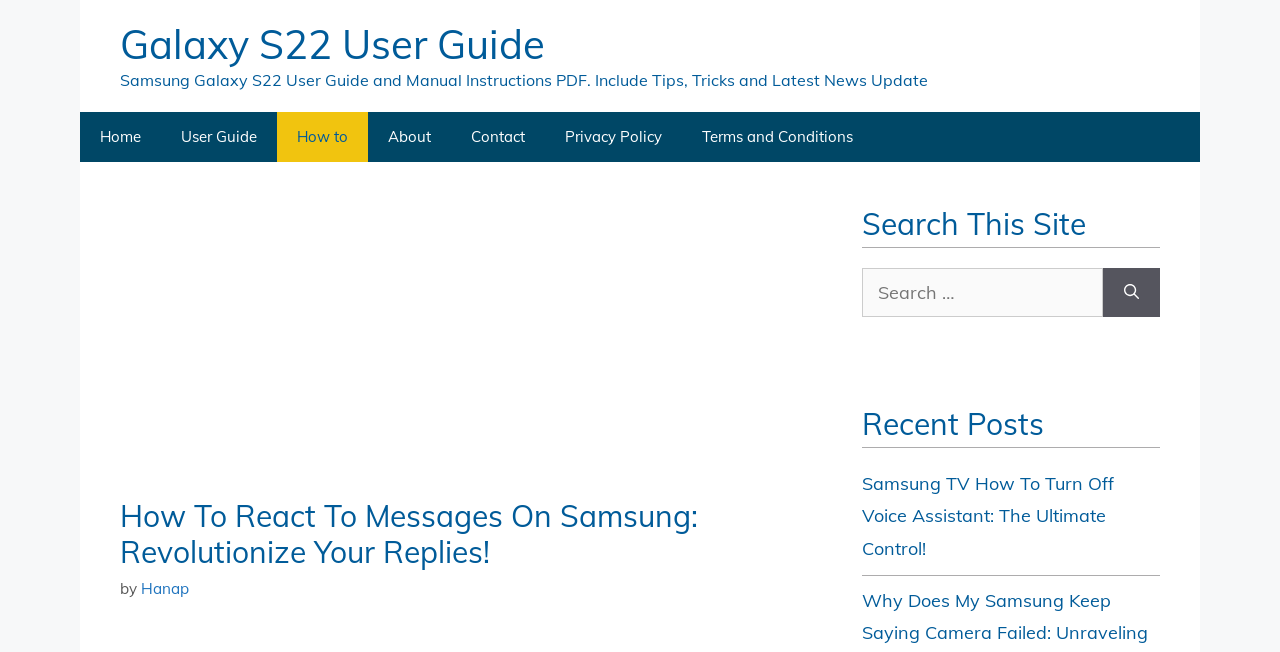Identify the primary heading of the webpage and provide its text.

How To React To Messages On Samsung: Revolutionize Your Replies!